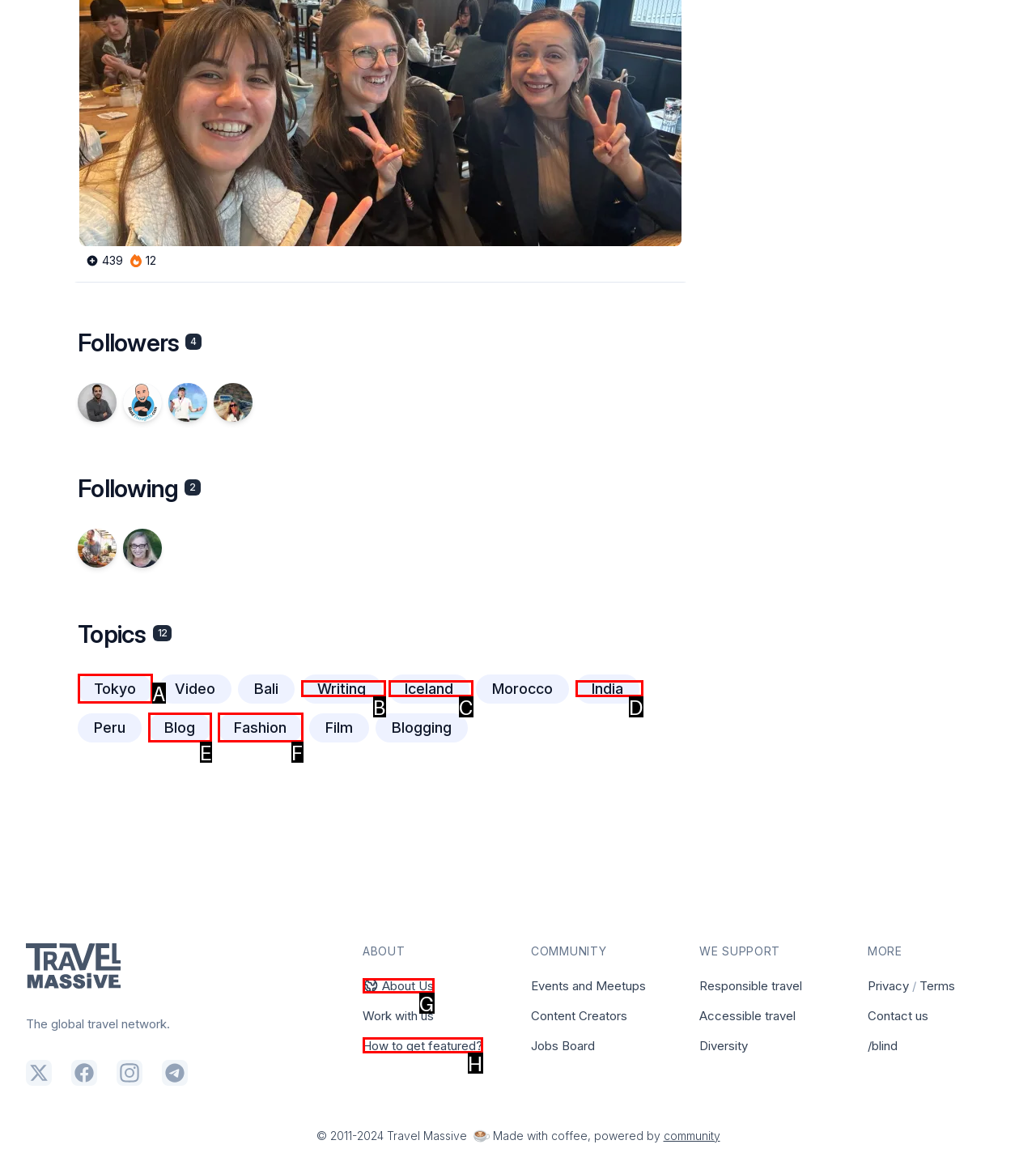For the task: Go to the about us page, tell me the letter of the option you should click. Answer with the letter alone.

G